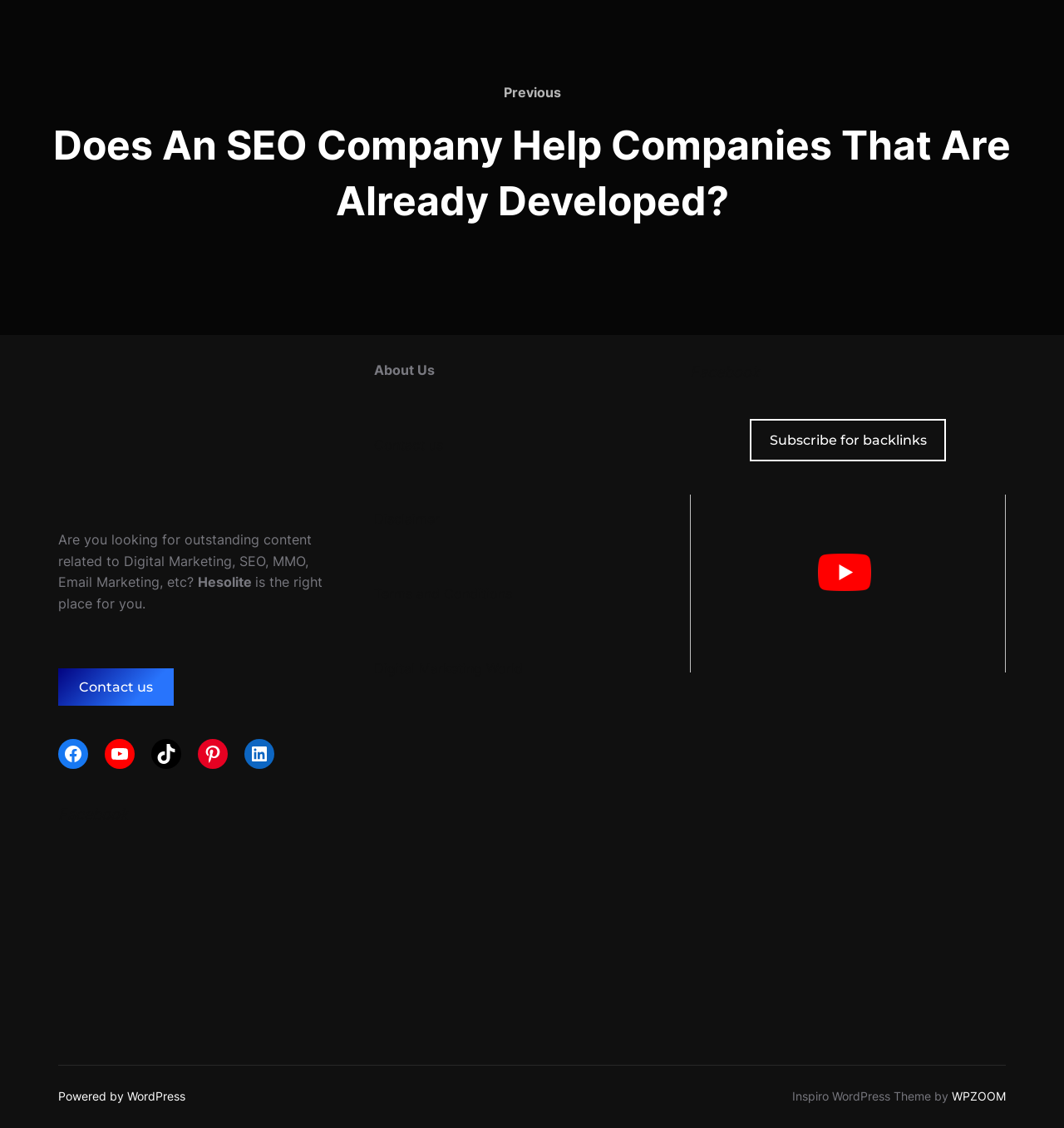Determine the bounding box coordinates of the clickable region to follow the instruction: "Subscribe for backlinks".

[0.705, 0.371, 0.889, 0.409]